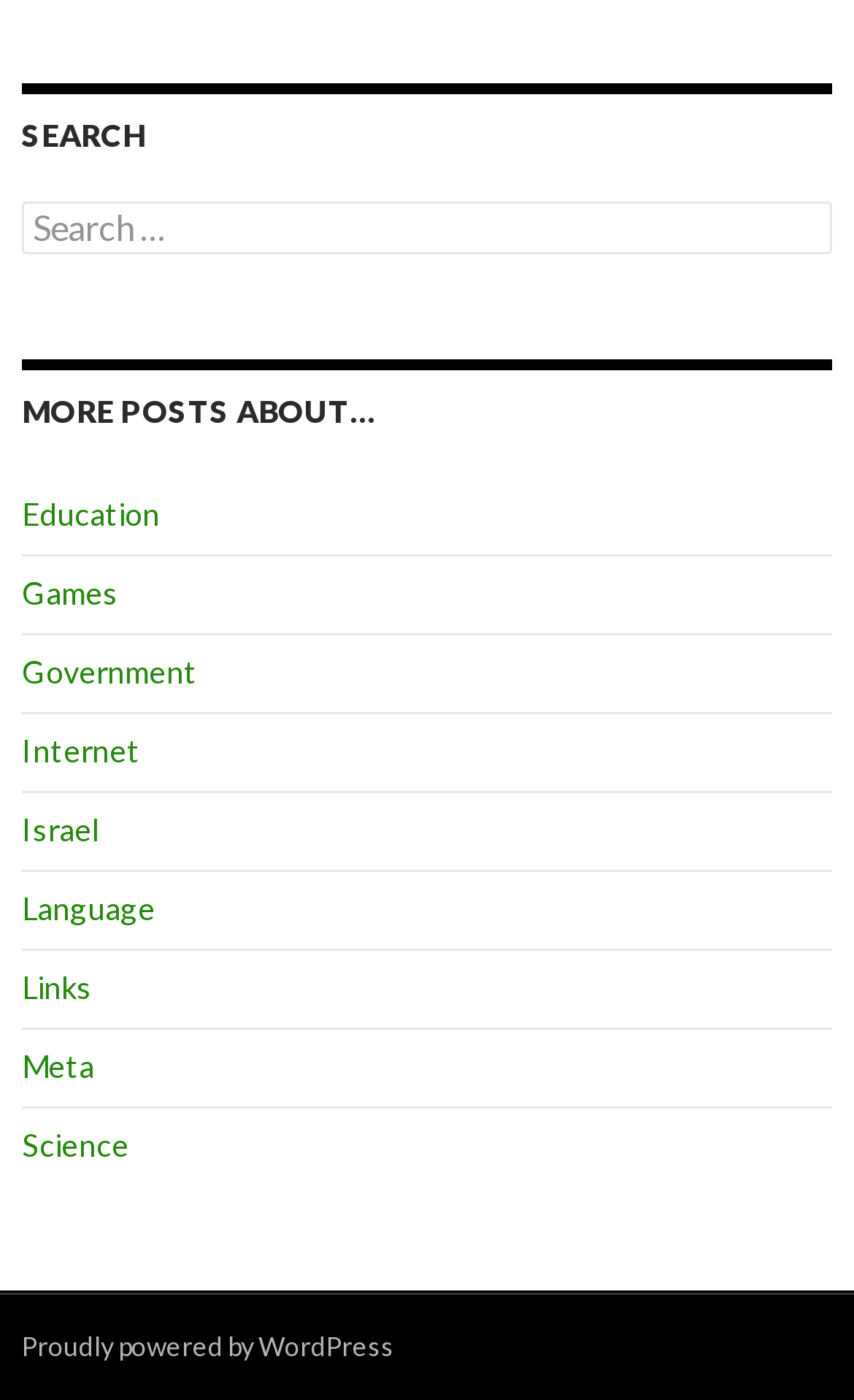Please identify the bounding box coordinates of the region to click in order to complete the given instruction: "View more posts about Games". The coordinates should be four float numbers between 0 and 1, i.e., [left, top, right, bottom].

[0.026, 0.41, 0.138, 0.437]